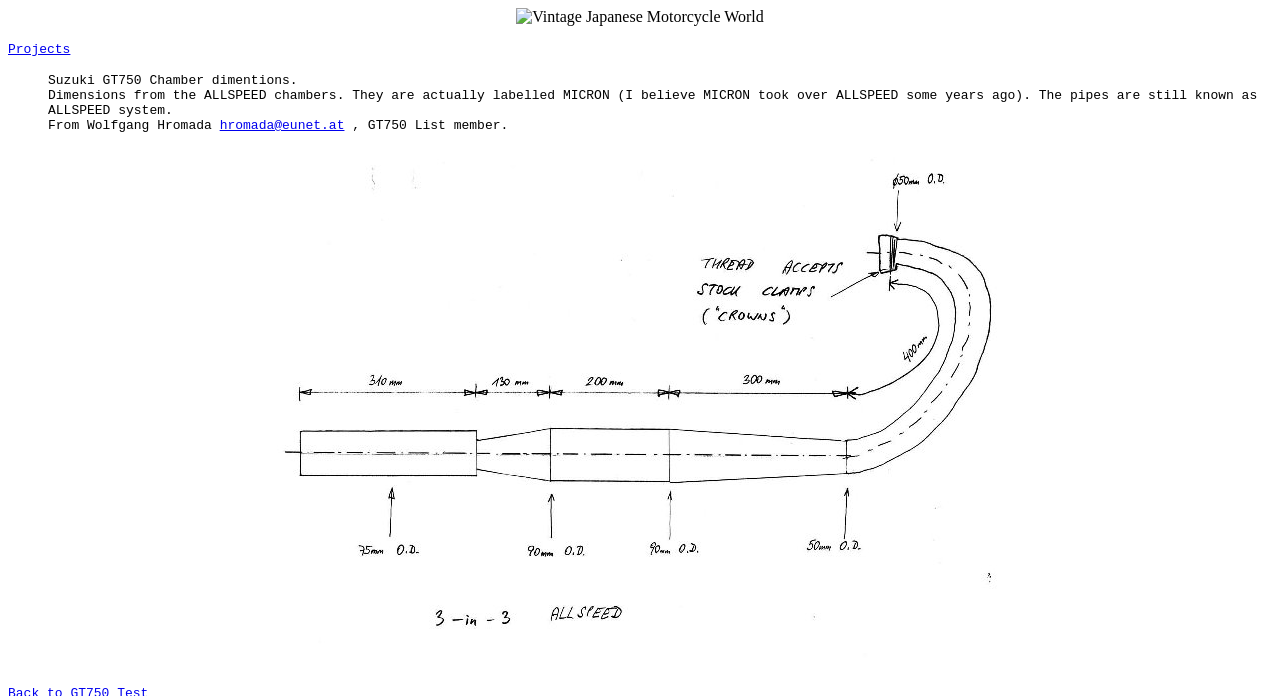Locate the bounding box of the UI element with the following description: "Projects".

[0.006, 0.06, 0.055, 0.082]